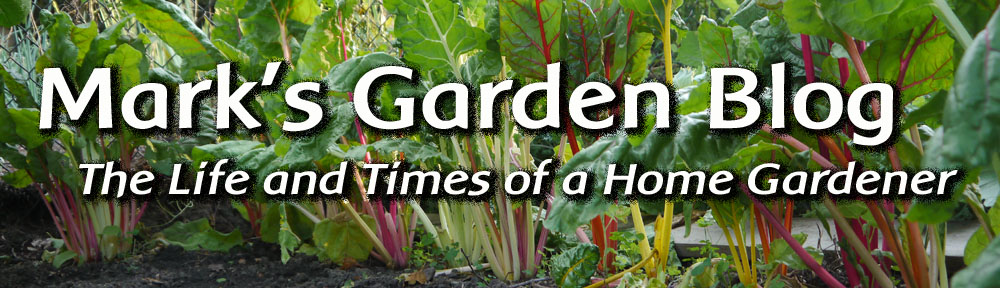What type of plant is featured in the image?
Can you provide a detailed and comprehensive answer to the question?

The image features vibrant visuals of lush greenery and colorful stalks, which are described as swiss chard plants thriving in a garden setting, indicating that the type of plant featured in the image is swiss chard.